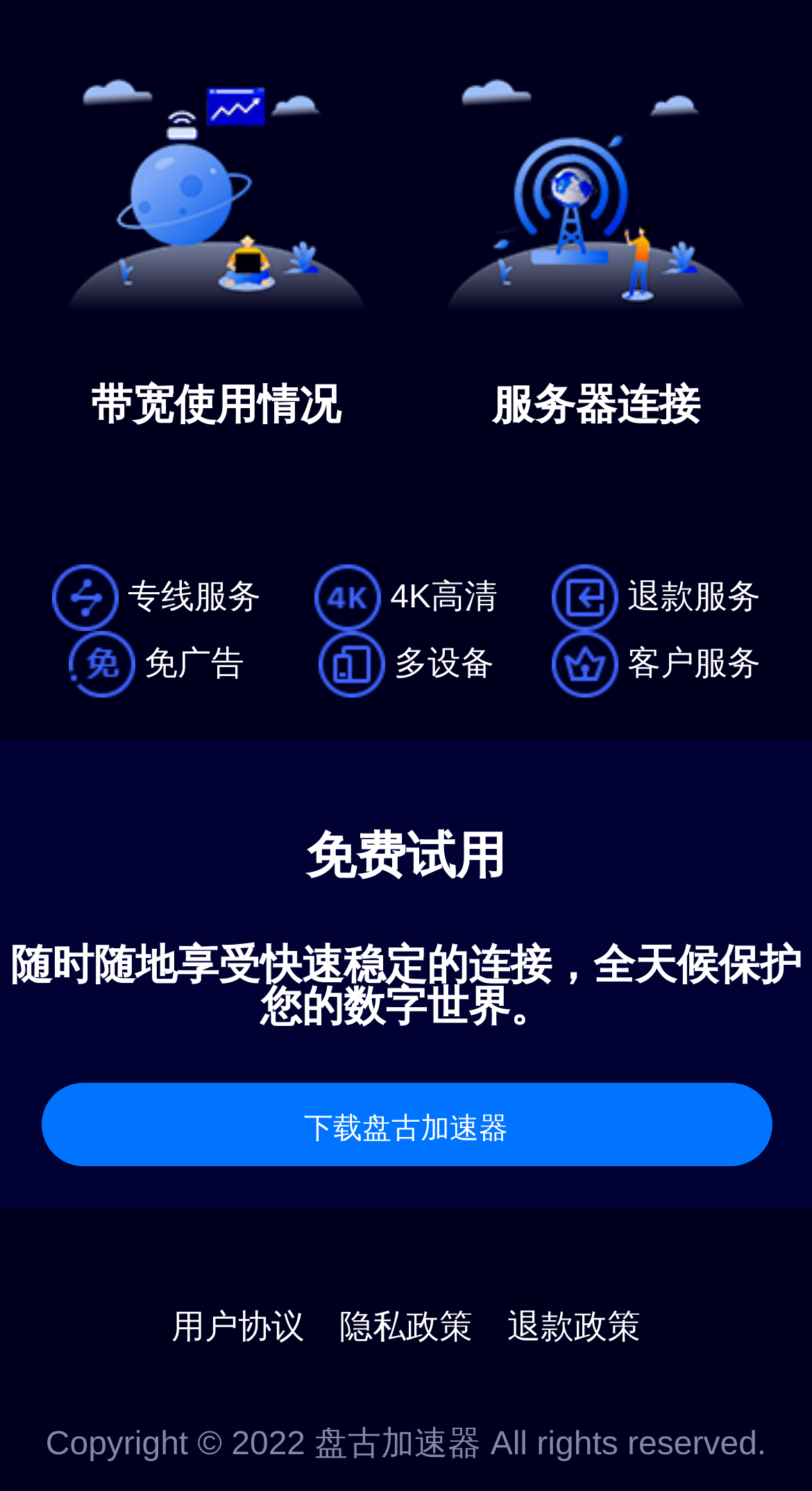How many images are on the top of the webpage?
Look at the image and answer the question with a single word or phrase.

2